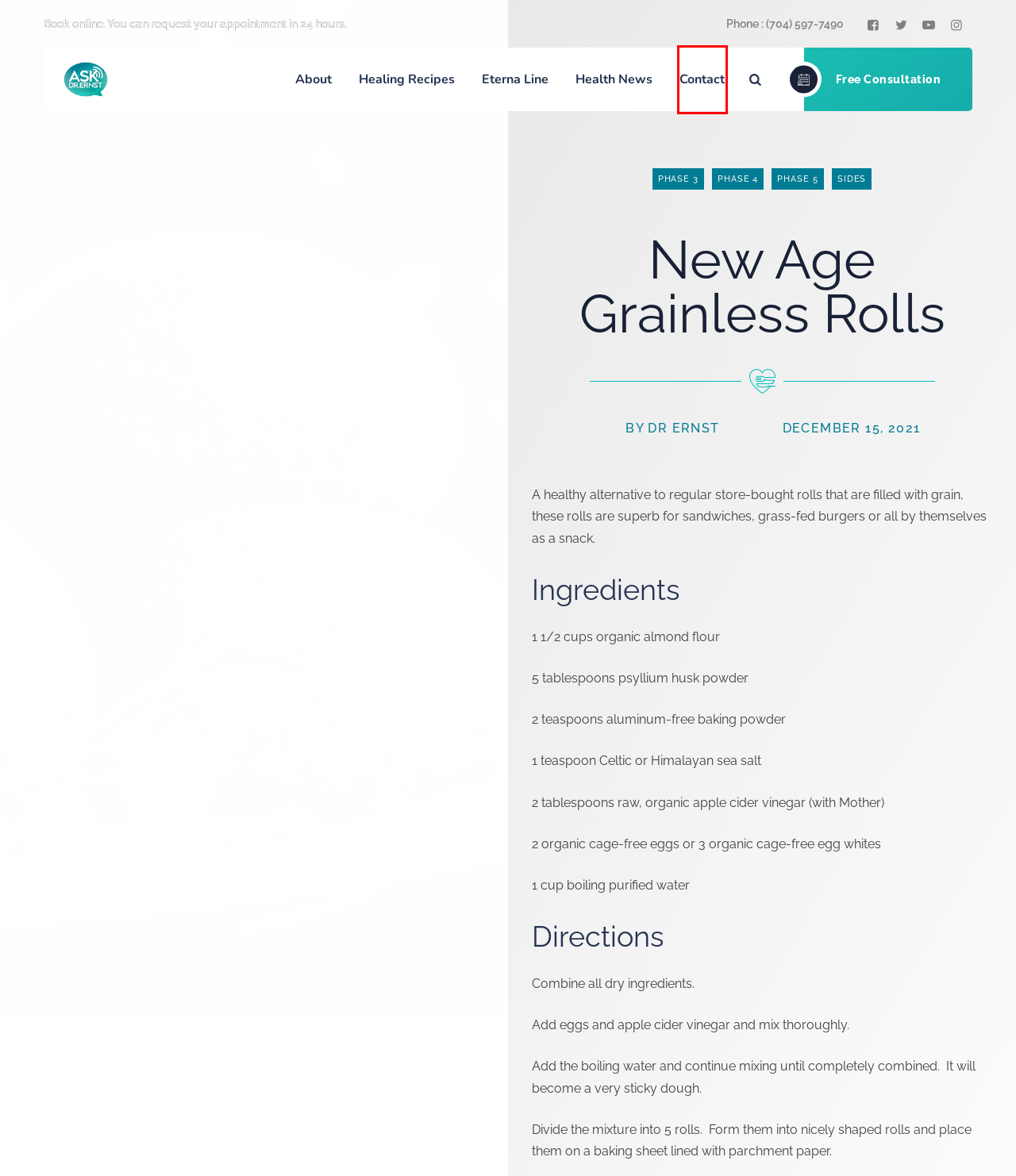You are given a screenshot of a webpage with a red rectangle bounding box around an element. Choose the best webpage description that matches the page after clicking the element in the bounding box. Here are the candidates:
A. Phase 3 Archives - Ask Dr. Ernst
B. Phase 5 Archives - Ask Dr. Ernst
C. Sides Archives - Ask Dr. Ernst
D. Home - Ask Dr. Ernst
E. Free Consultation - Ask Dr. Ernst
F. Phase 4 Archives - Ask Dr. Ernst
G. Eterna Naturals - Ask Dr. Ernst
H. Contact - Ask Dr. Ernst

H